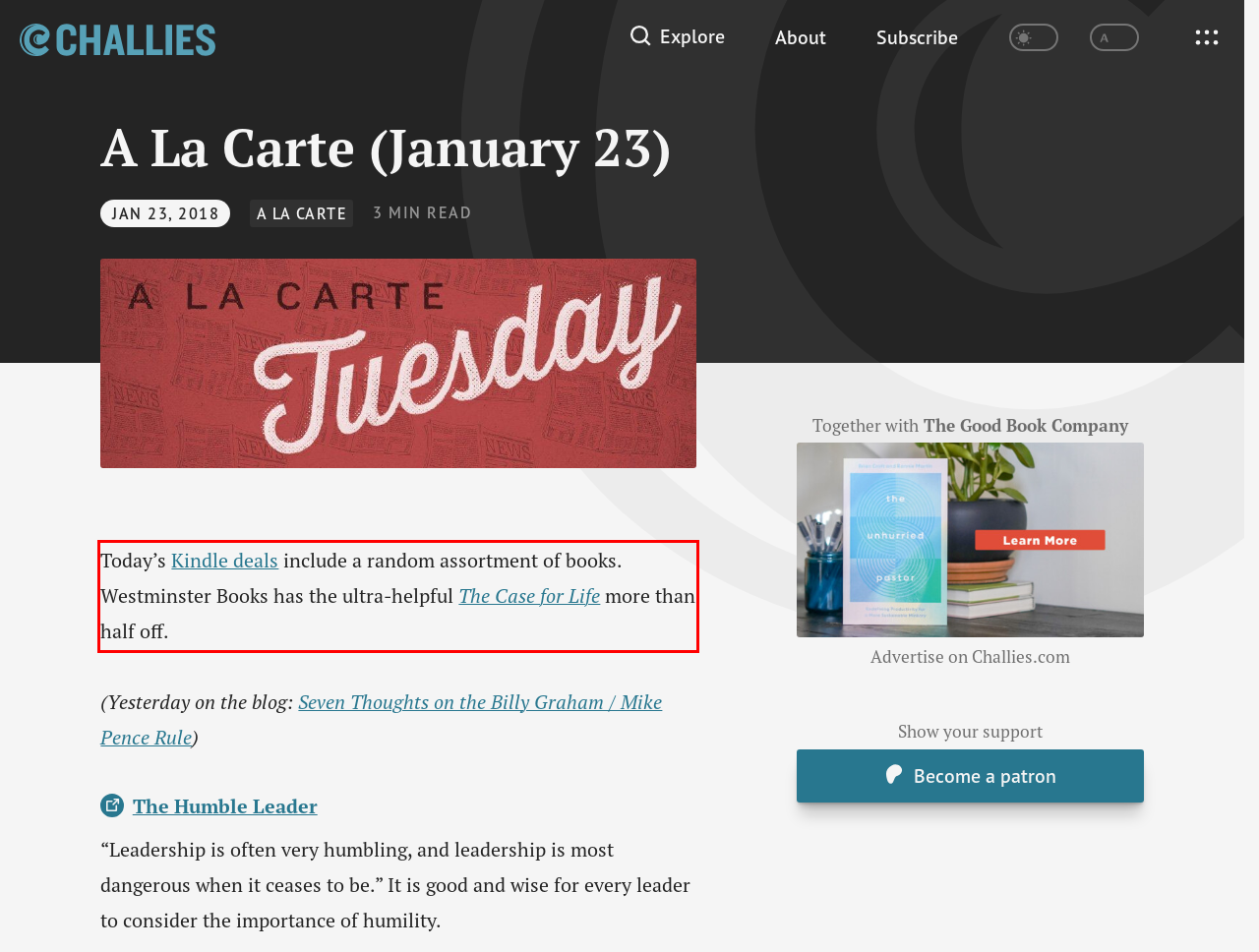Analyze the screenshot of a webpage where a red rectangle is bounding a UI element. Extract and generate the text content within this red bounding box.

Today’s Kindle deals include a random assortment of books. Westminster Books has the ultra-helpful The Case for Life more than half off.